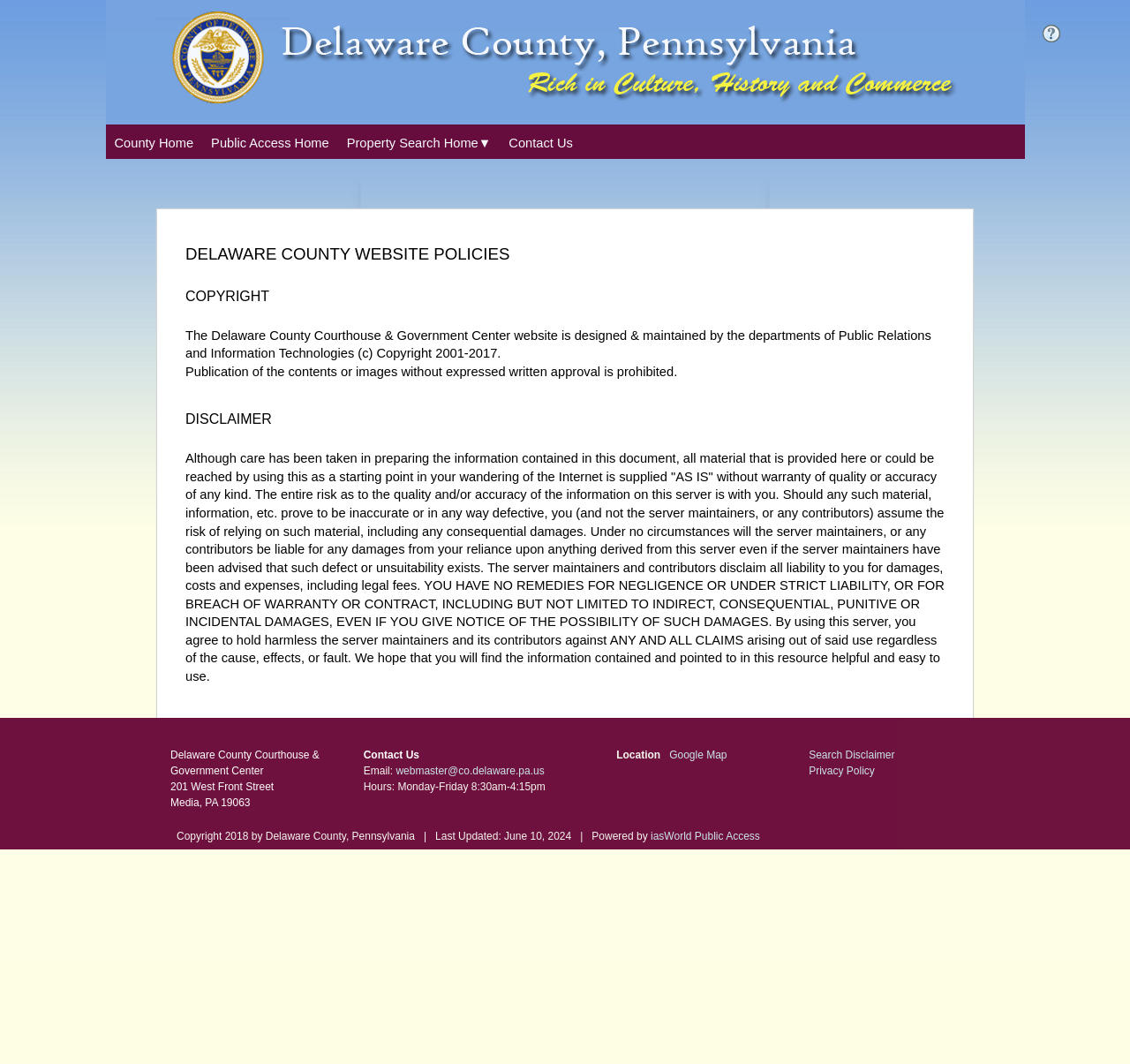What is the title or heading displayed on the webpage?

DELAWARE COUNTY WEBSITE POLICIES